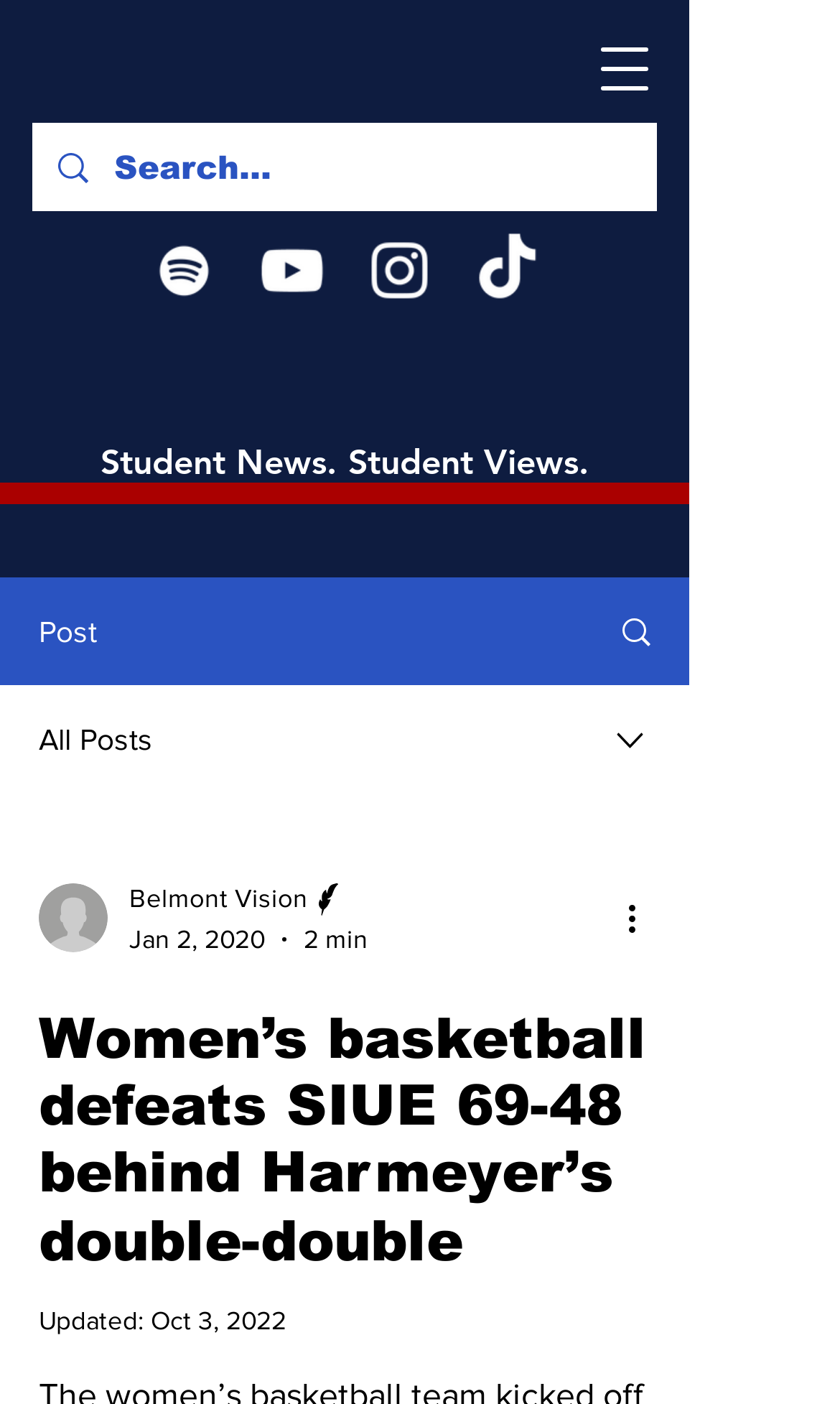Provide a thorough description of the webpage you see.

The webpage appears to be a news article about the Belmont University women's basketball team defeating Southern Illinois University Edwardsville 69-48. 

At the top left of the page, there is a button to open the navigation menu. Next to it, there is a search bar with a magnifying glass icon. 

Below the search bar, there is a social media bar with links to Spotify, Instagram, and TikTok, each accompanied by their respective icons. 

On the top right, there are two links: "BELMONT" and "VISION". 

Below these links, there is a heading that reads "Student News. Student Views." followed by a subheading "Post" and a link to "All Posts". 

To the right of the subheading, there is an image and a combobox with a dropdown menu. The combobox has a writer's picture and some text about the writer and the publication, Belmont Vision. 

The main content of the page is the news article, which has a heading that summarizes the content. The article is accompanied by some metadata, including the date "Oct 3, 2022" and an estimated reading time of "2 min". 

At the bottom right of the article, there is a button to perform more actions, accompanied by an icon.